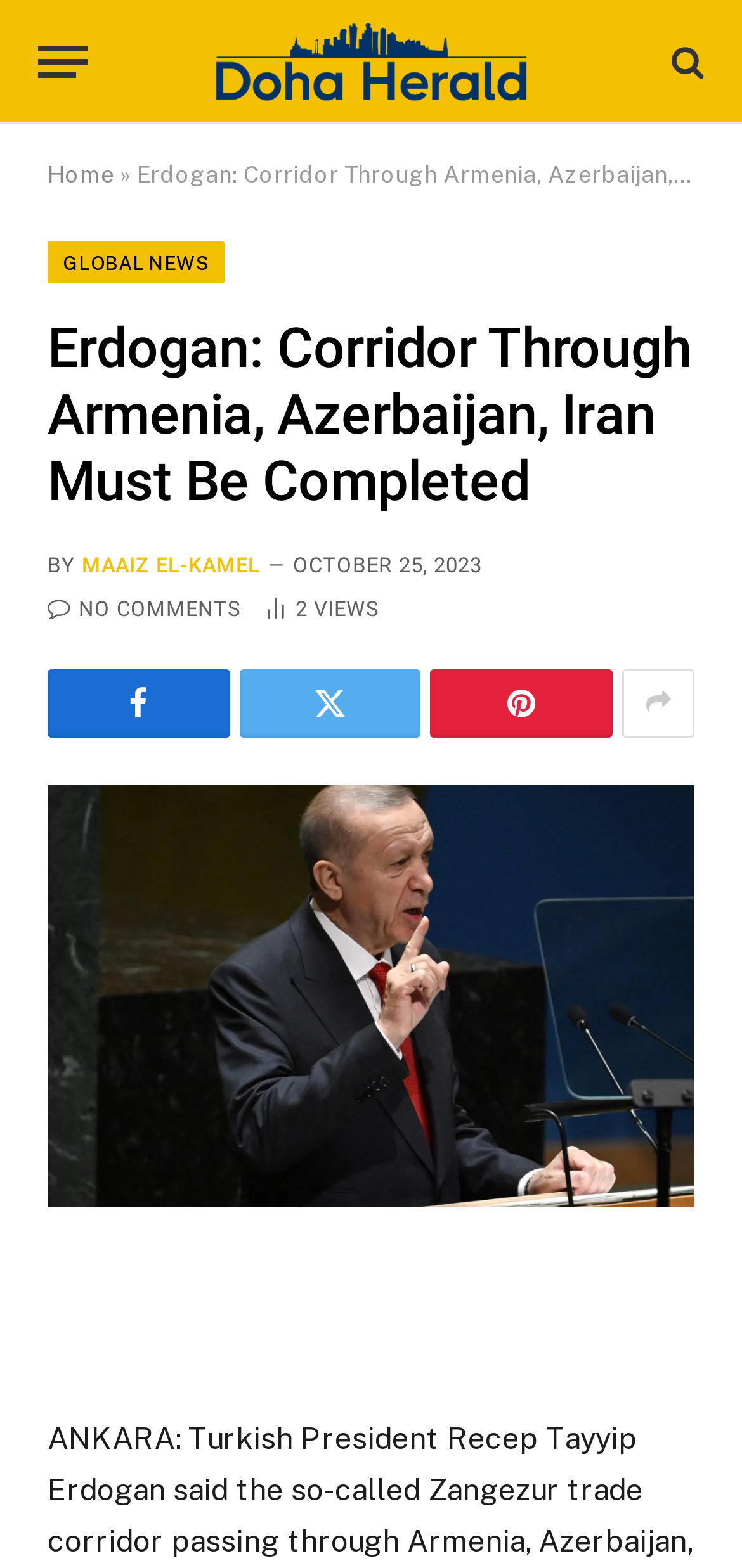Locate the bounding box coordinates of the element that needs to be clicked to carry out the instruction: "Read the GLOBAL NEWS section". The coordinates should be given as four float numbers ranging from 0 to 1, i.e., [left, top, right, bottom].

[0.064, 0.154, 0.303, 0.181]